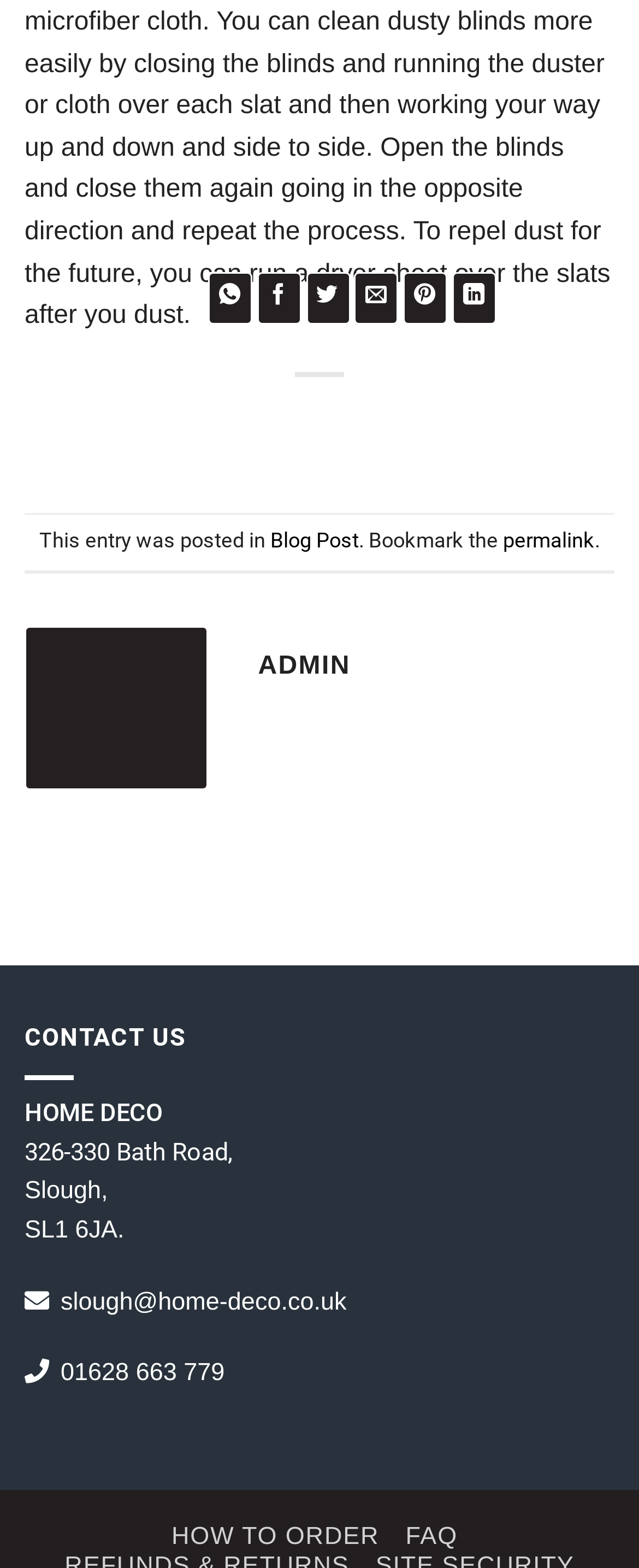Determine the bounding box coordinates for the clickable element required to fulfill the instruction: "View FAQ". Provide the coordinates as four float numbers between 0 and 1, i.e., [left, top, right, bottom].

[0.635, 0.971, 0.716, 0.988]